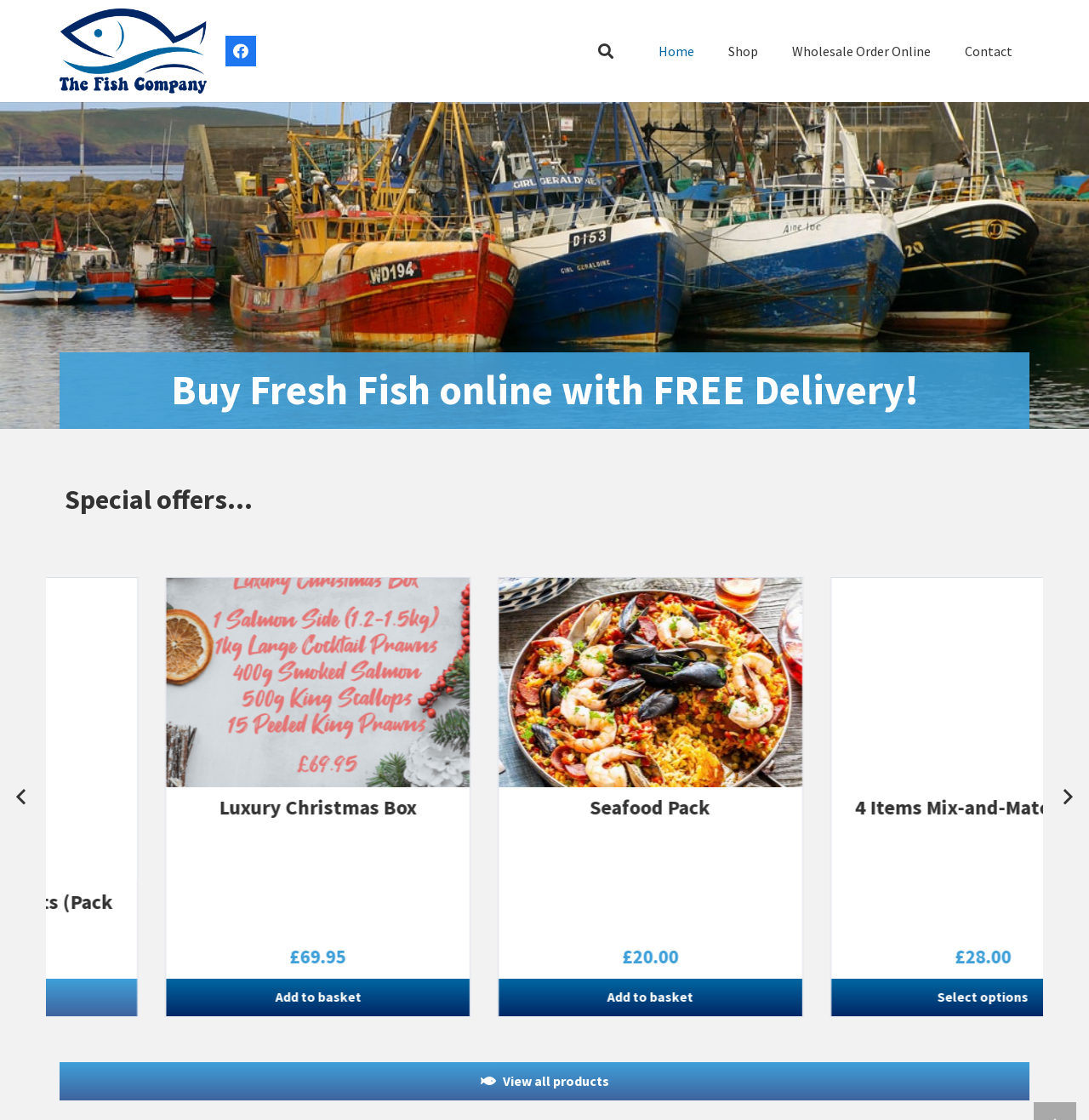What is the first link on the top right corner? Observe the screenshot and provide a one-word or short phrase answer.

Facebook